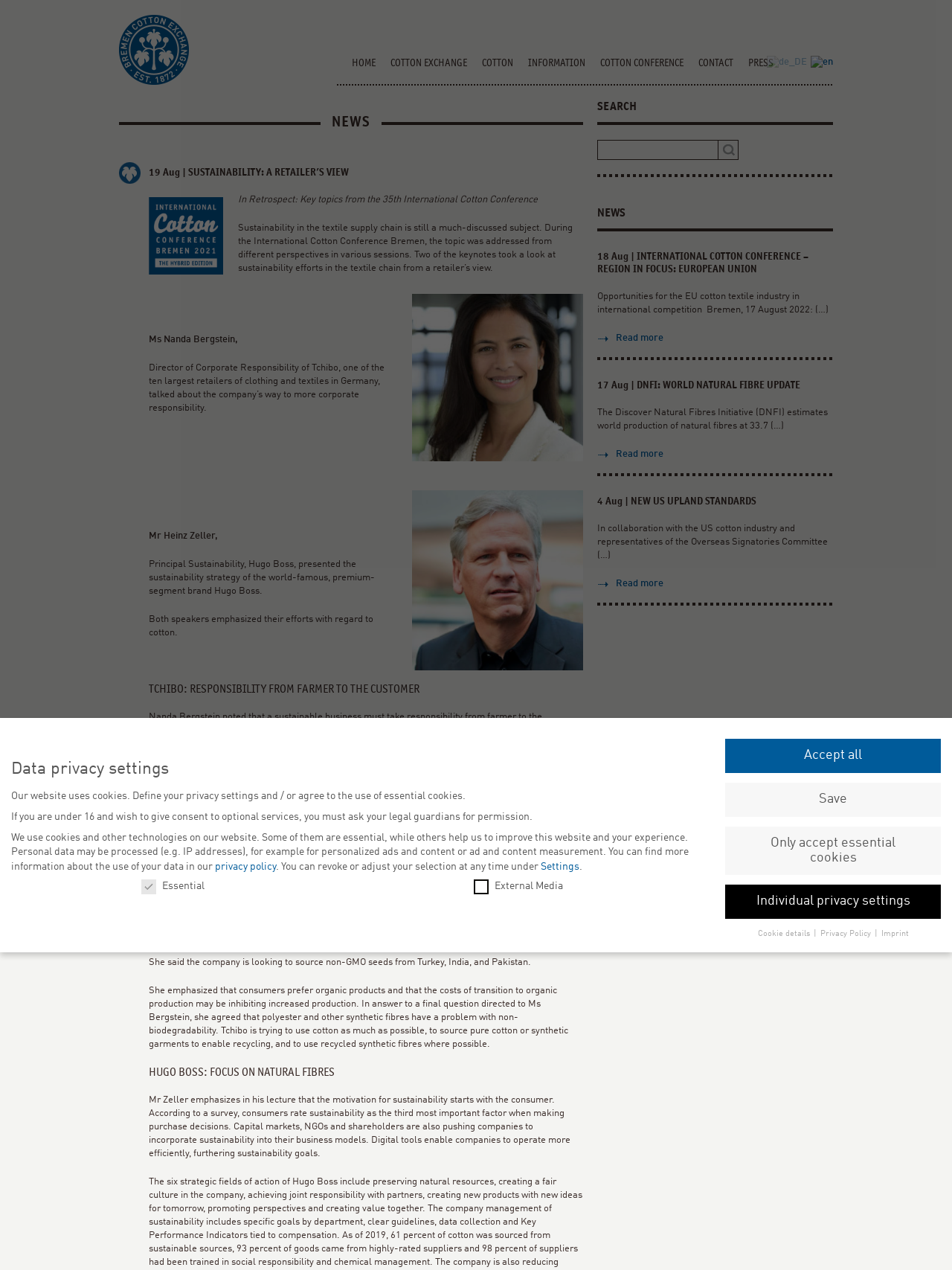What is the name of the company mentioned in the article?
Please provide a single word or phrase as the answer based on the screenshot.

Tchibo